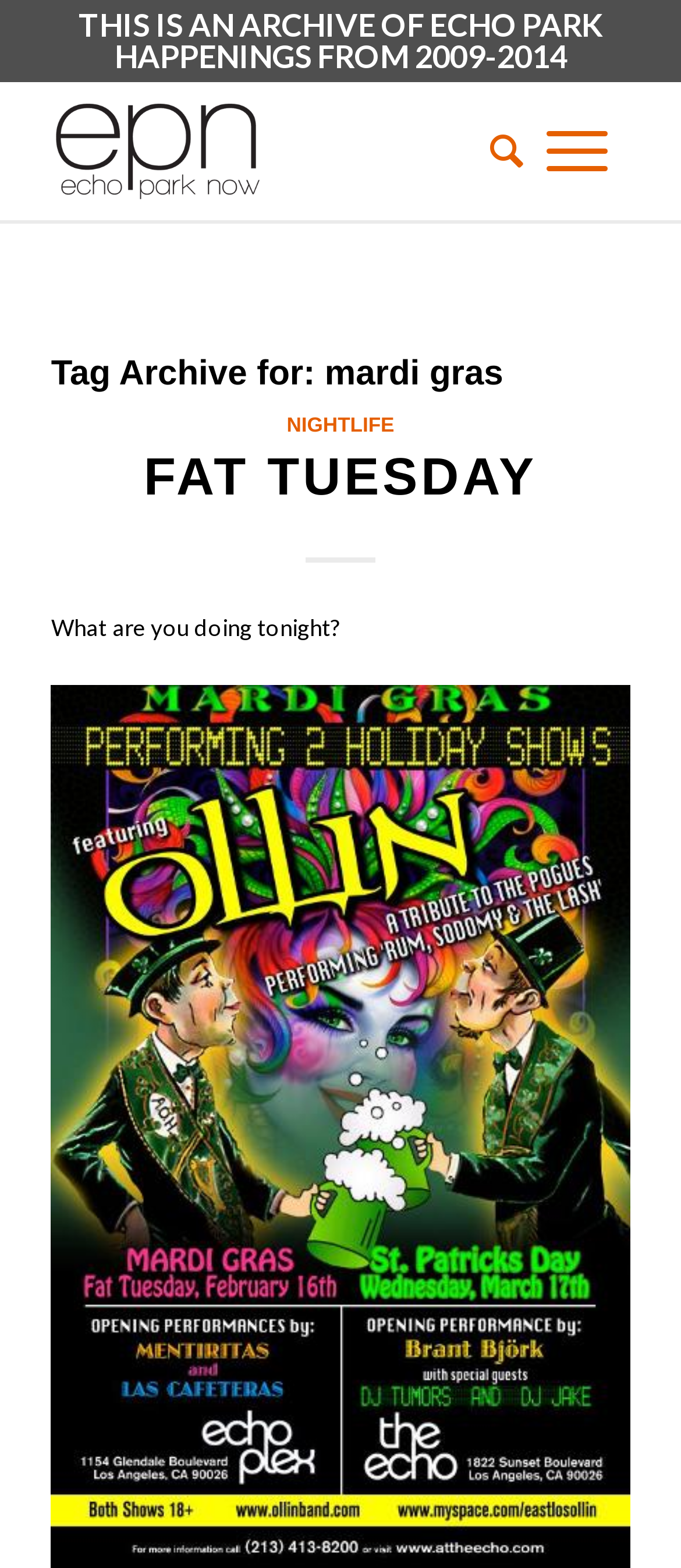Given the description "alt="Echo Park Now" title="EPN_Logo_600px"", provide the bounding box coordinates of the corresponding UI element.

[0.075, 0.051, 0.755, 0.14]